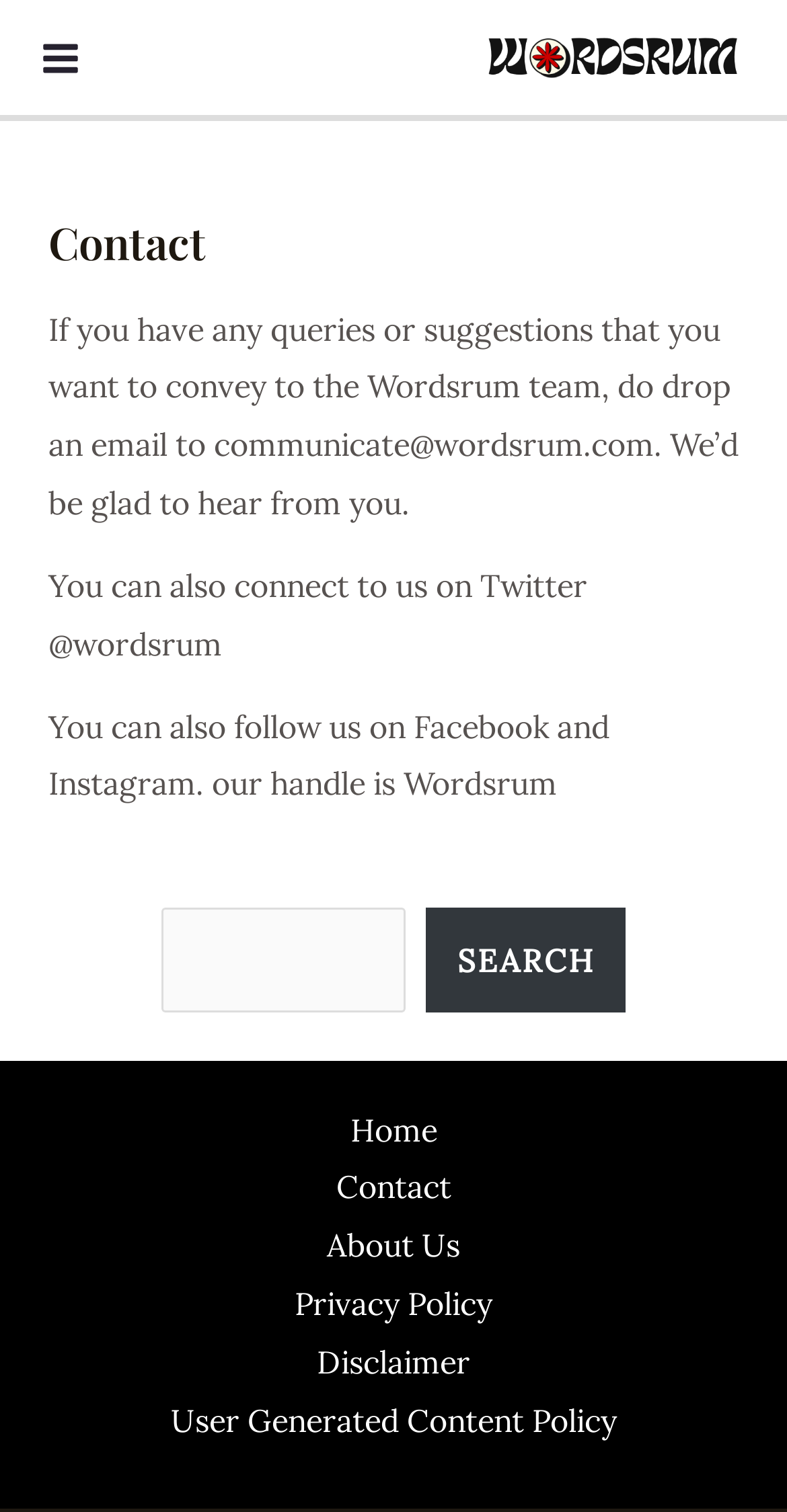Locate the bounding box coordinates of the element's region that should be clicked to carry out the following instruction: "Click the MAIN MENU button". The coordinates need to be four float numbers between 0 and 1, i.e., [left, top, right, bottom].

[0.021, 0.009, 0.131, 0.067]